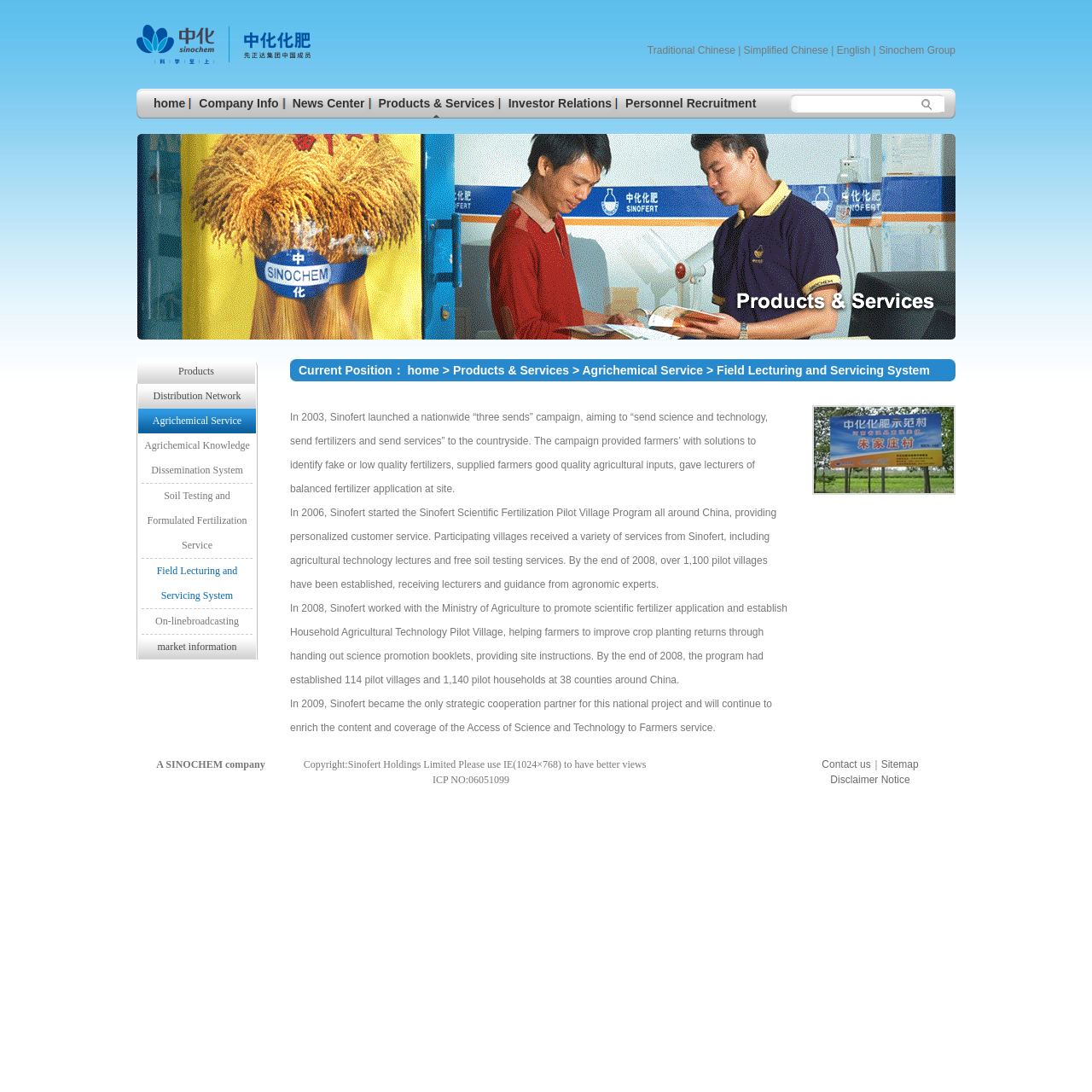Please mark the bounding box coordinates of the area that should be clicked to carry out the instruction: "Contact us".

[0.753, 0.695, 0.797, 0.705]